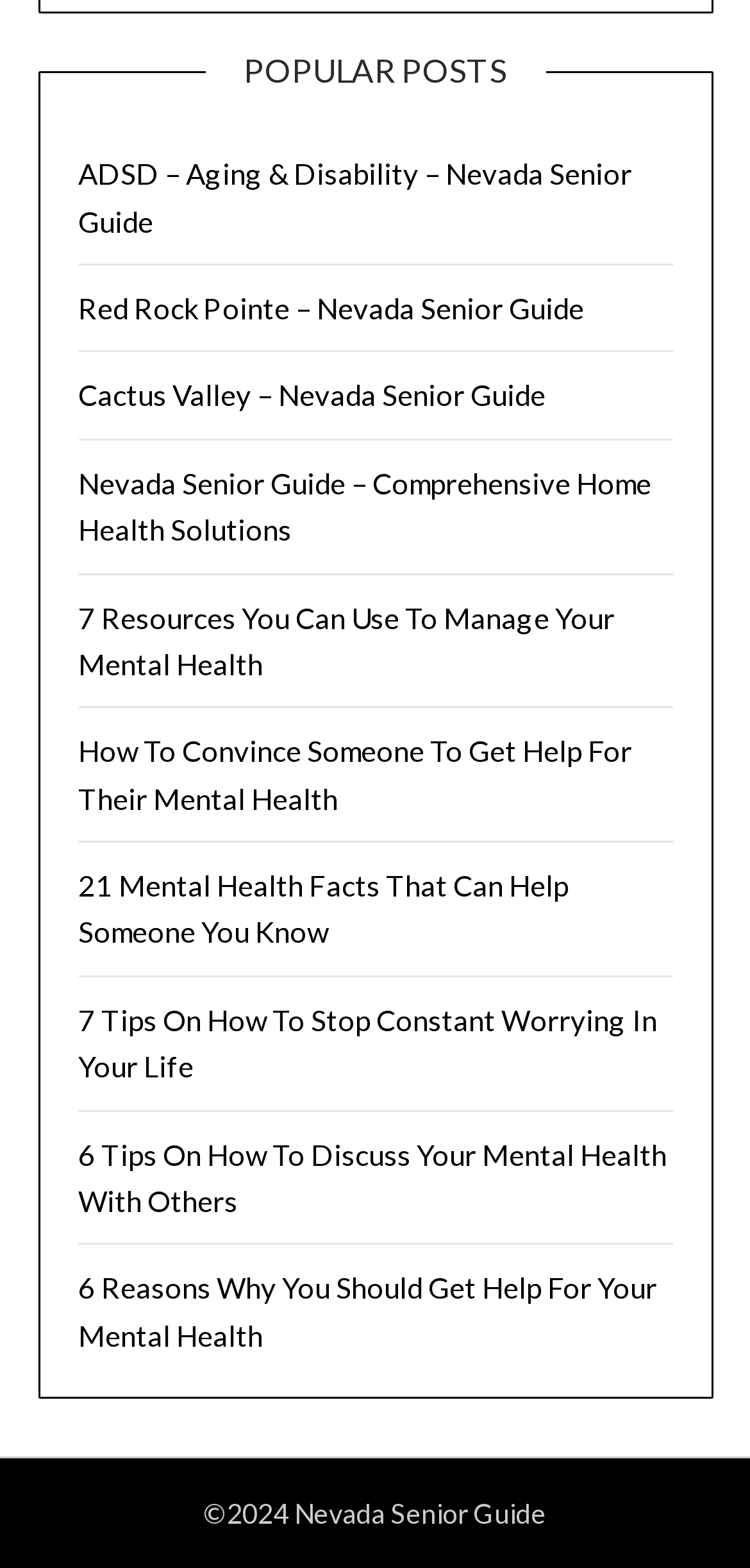Locate the bounding box coordinates of the element's region that should be clicked to carry out the following instruction: "view ADSD – Aging & Disability – Nevada Senior Guide". The coordinates need to be four float numbers between 0 and 1, i.e., [left, top, right, bottom].

[0.104, 0.1, 0.842, 0.152]